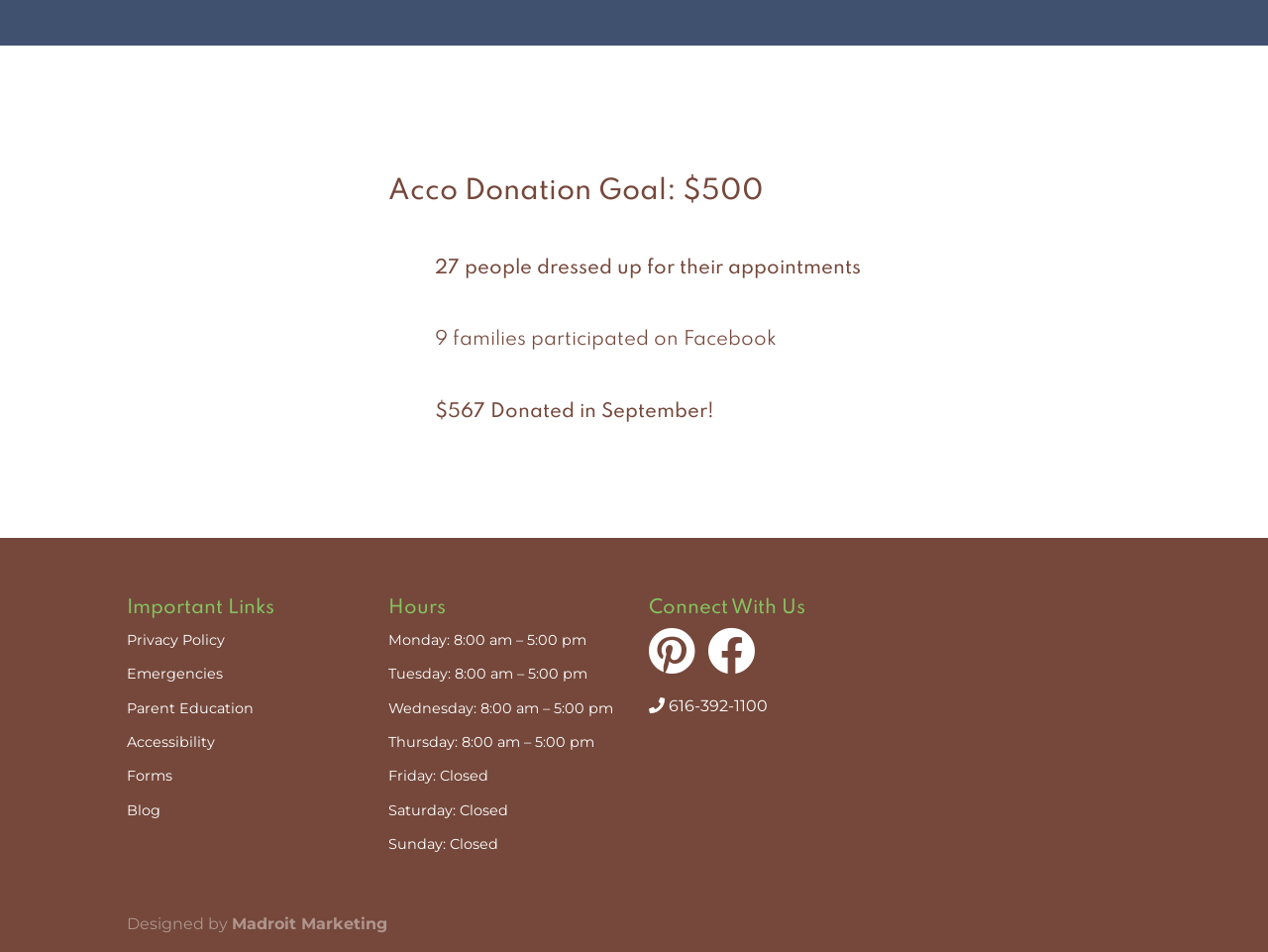What are the hours of operation on Monday?
Please ensure your answer to the question is detailed and covers all necessary aspects.

The StaticText 'Monday: 8:00 am – 5:00 pm' is listed under the 'Hours' heading, indicating that the organization is open from 8:00 am to 5:00 pm on Mondays.